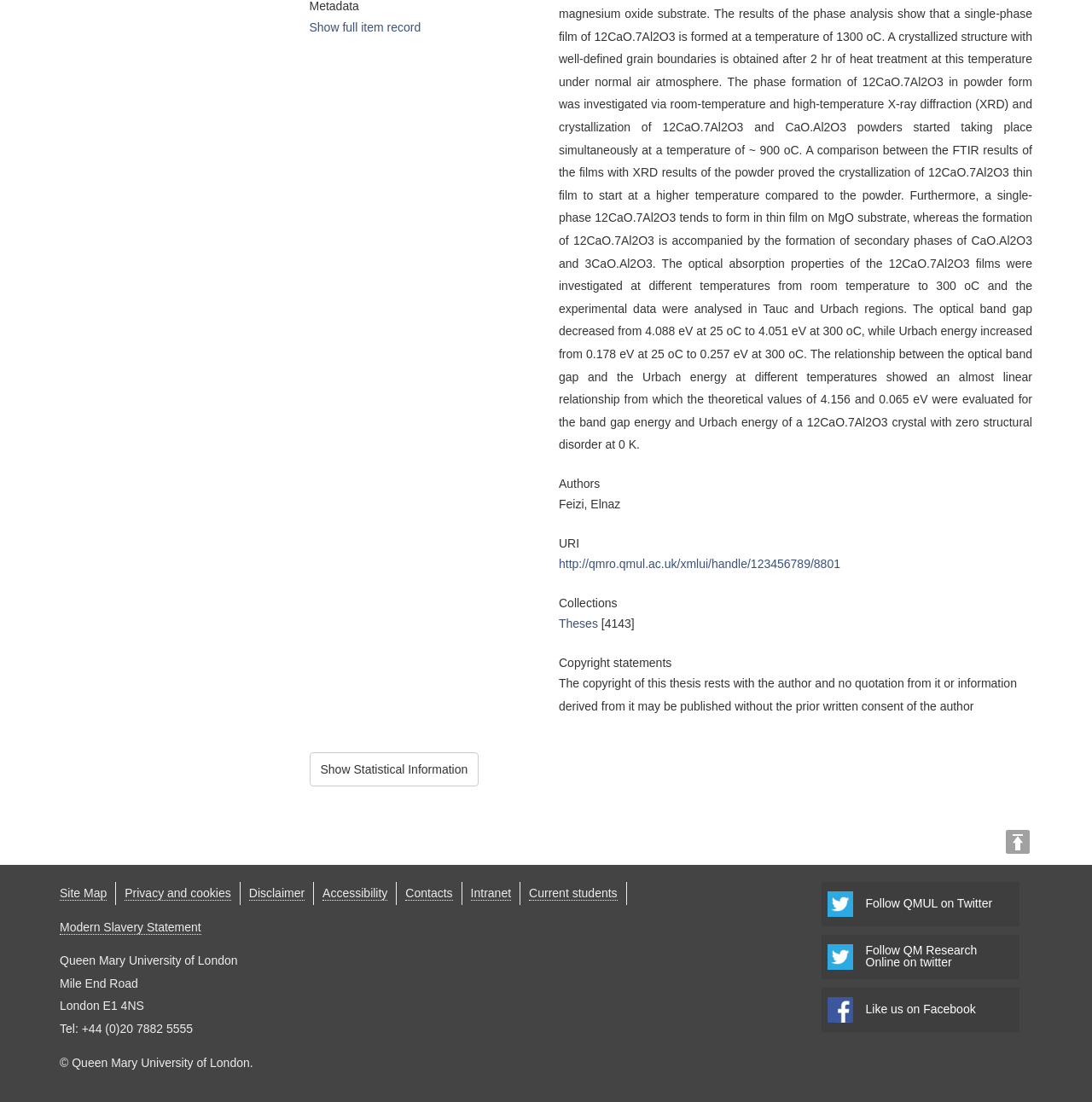Find the bounding box coordinates for the element described here: "Role Playing".

None